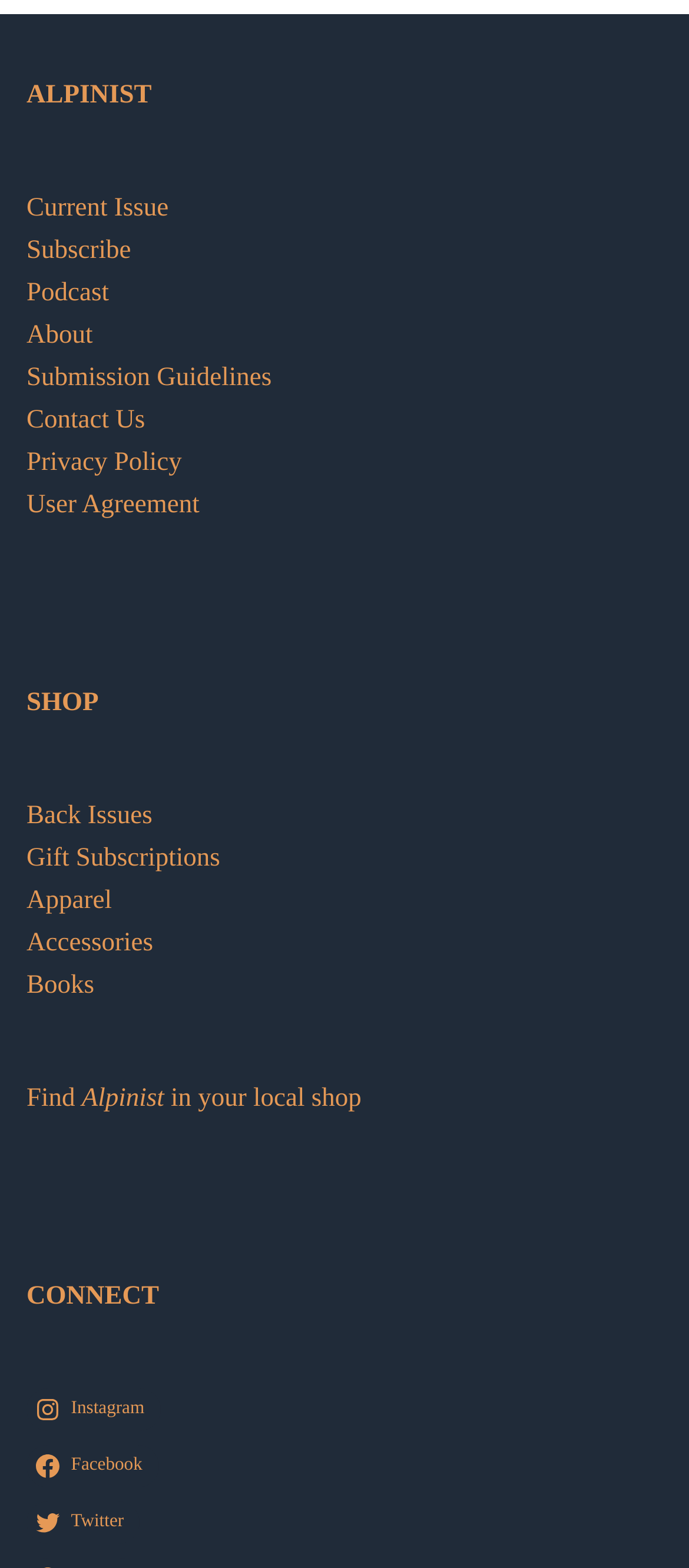What is the first link in the top navigation menu?
Offer a detailed and full explanation in response to the question.

The top navigation menu has several links, and the first one is 'Current Issue', which can be found by looking at the links at the top of the webpage.